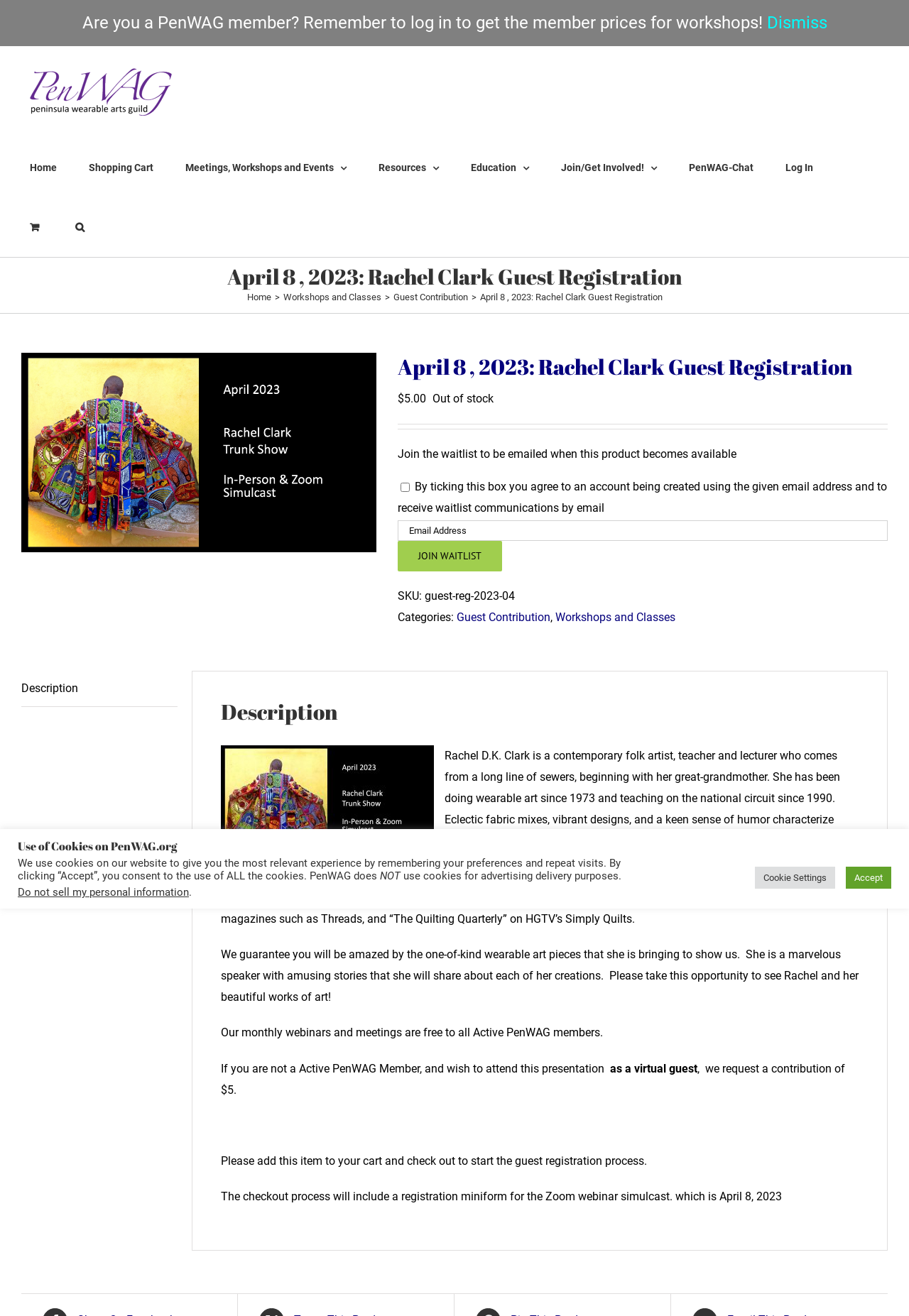Locate the bounding box coordinates of the clickable region necessary to complete the following instruction: "Subscribe to newsletter". Provide the coordinates in the format of four float numbers between 0 and 1, i.e., [left, top, right, bottom].

None